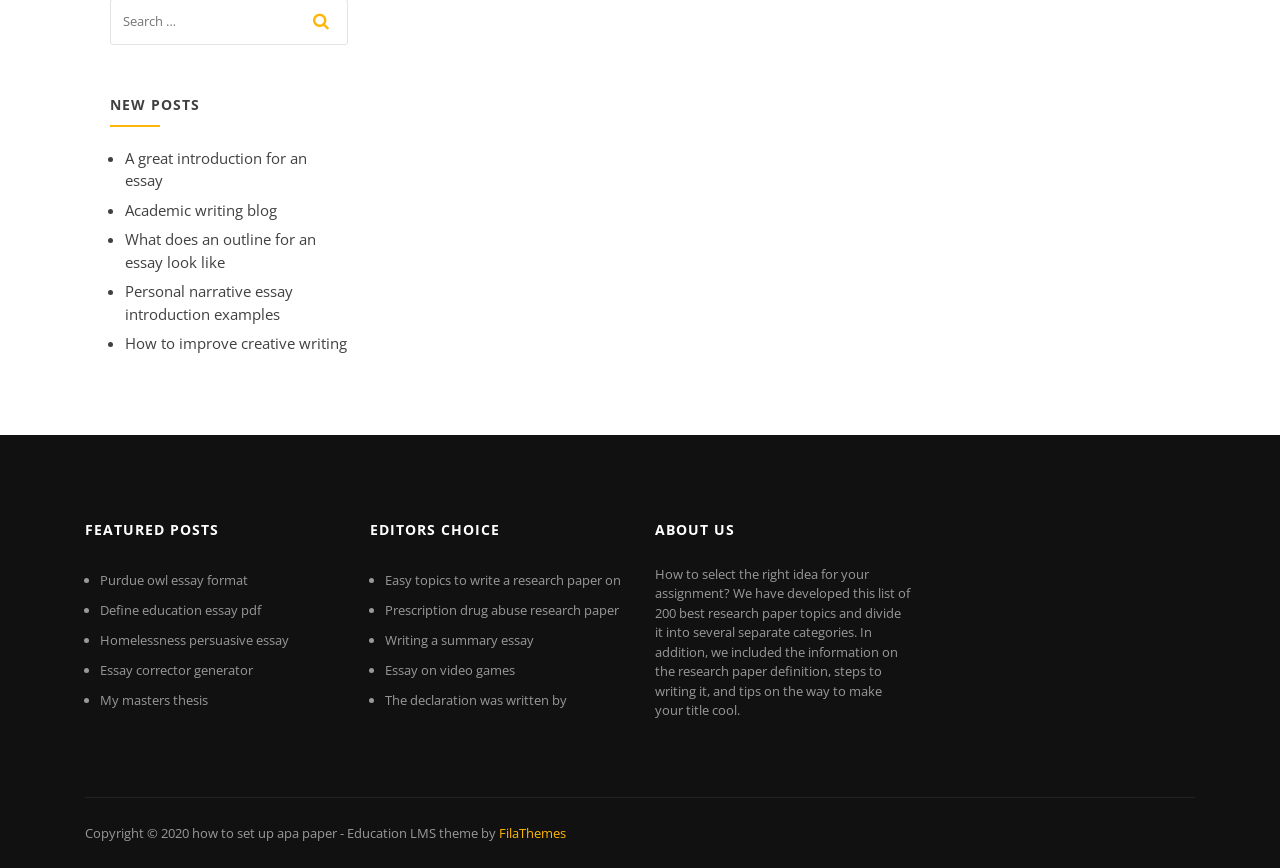Determine the bounding box coordinates for the area you should click to complete the following instruction: "Click on 'A great introduction for an essay'".

[0.098, 0.17, 0.24, 0.219]